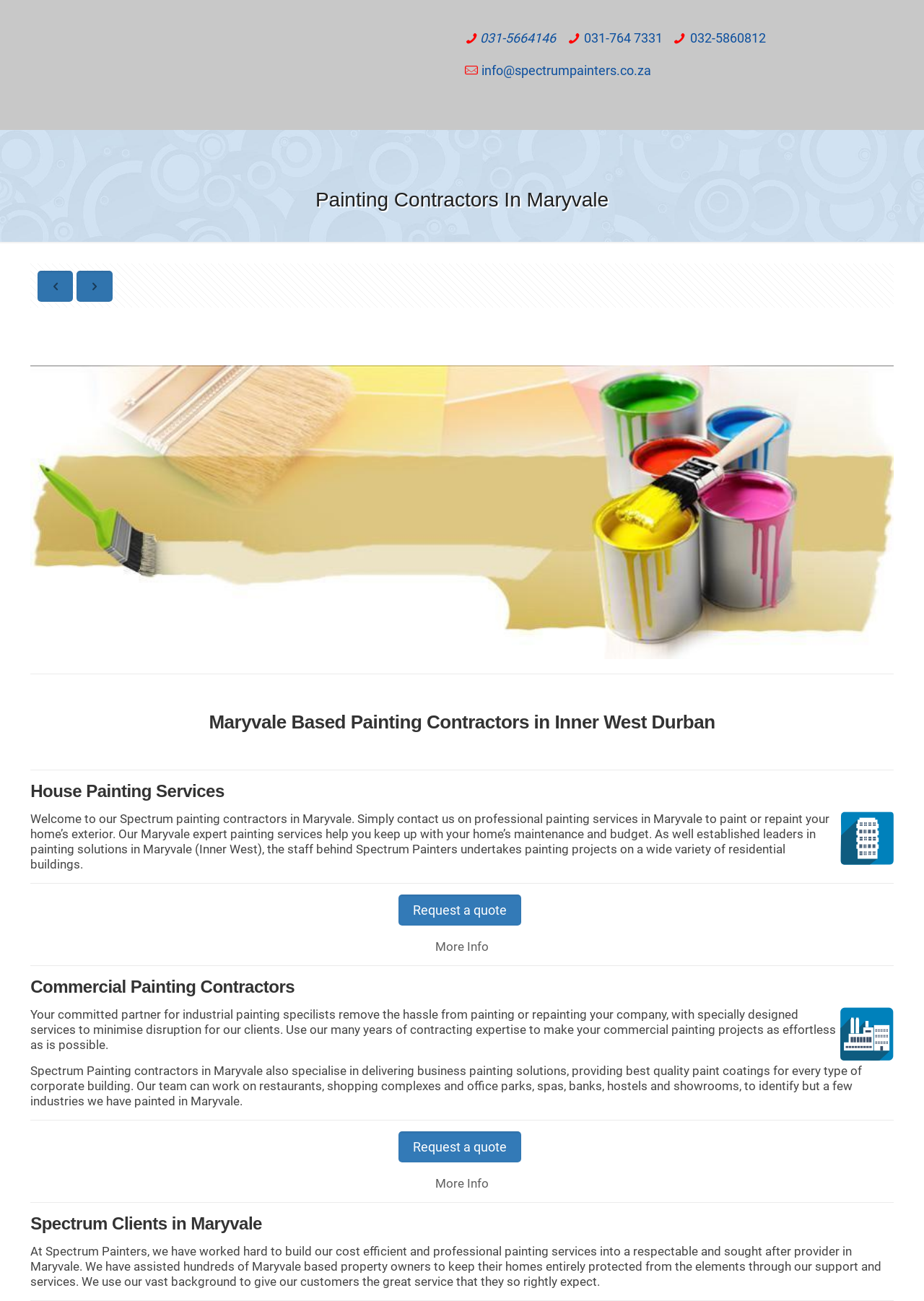Kindly determine the bounding box coordinates of the area that needs to be clicked to fulfill this instruction: "Get a quote for commercial painting".

[0.431, 0.87, 0.564, 0.893]